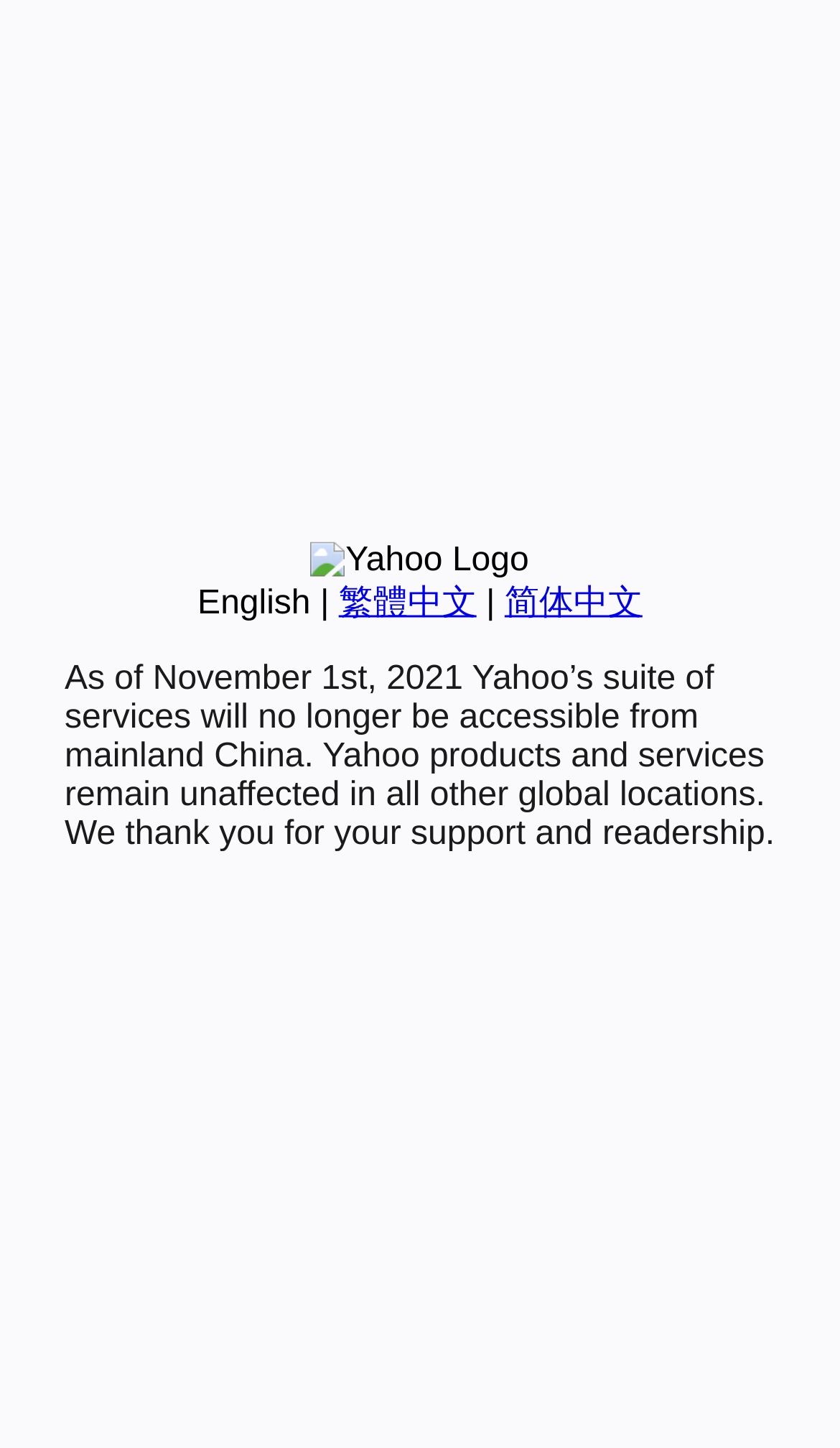Using the provided description 简体中文, find the bounding box coordinates for the UI element. Provide the coordinates in (top-left x, top-left y, bottom-right x, bottom-right y) format, ensuring all values are between 0 and 1.

[0.601, 0.404, 0.765, 0.429]